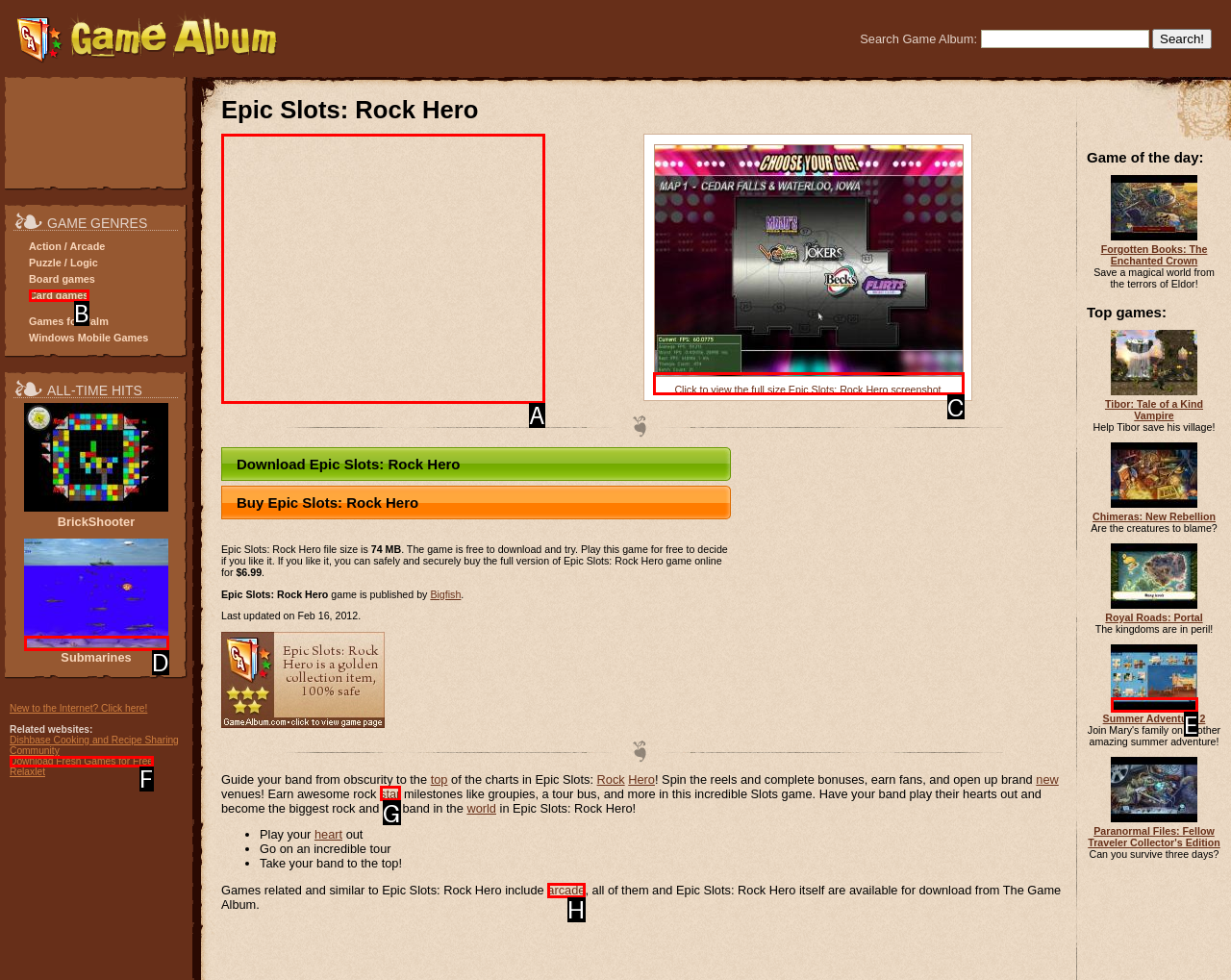From the available options, which lettered element should I click to complete this task: View the full size Epic Slots: Rock Hero screenshot?

C